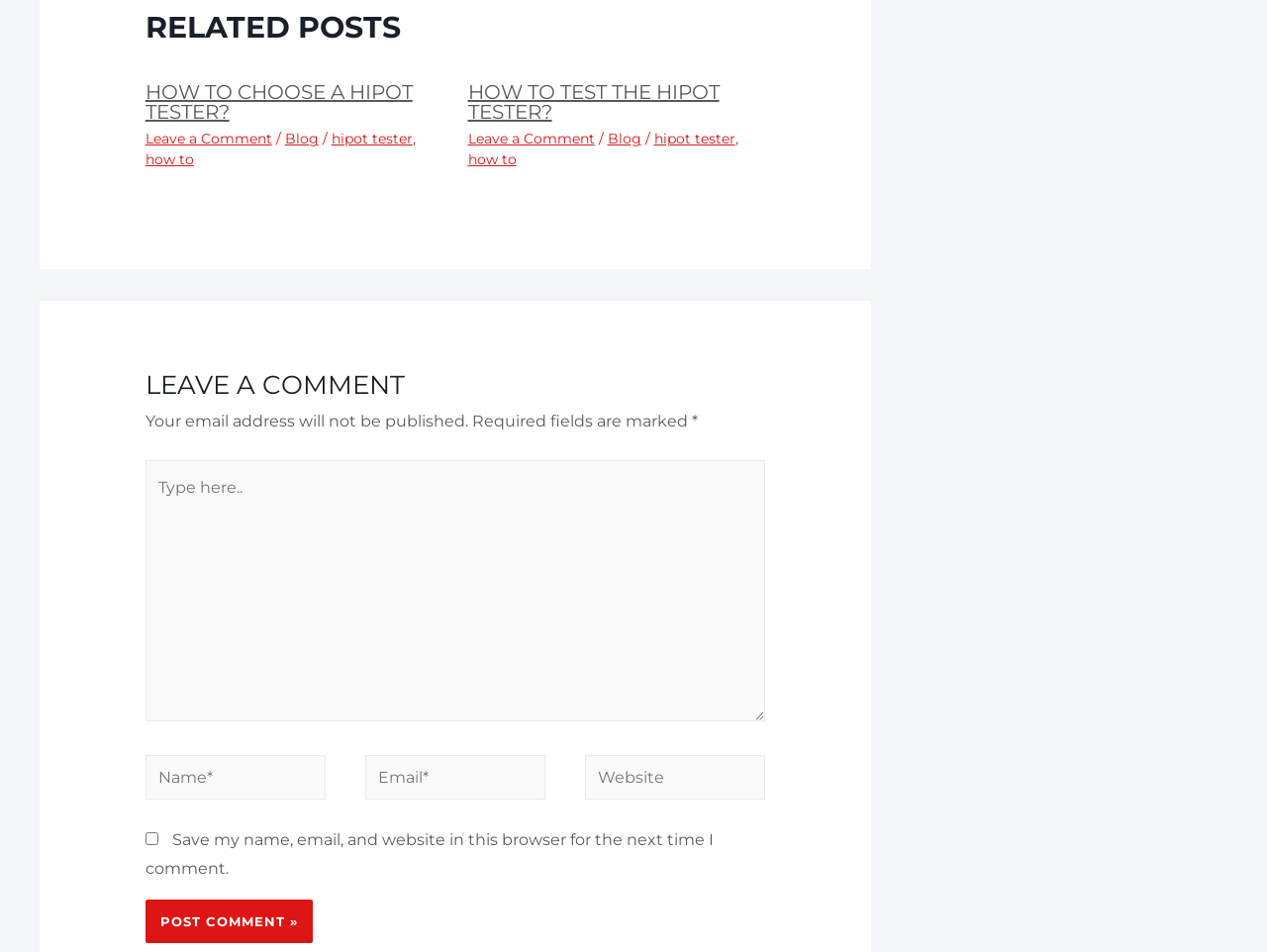Observe the image and answer the following question in detail: What is the topic of the first article?

The first article's heading is 'HOW TO CHOOSE A HIPOT TESTER?' which indicates that the topic of the article is related to HIPOT tester.